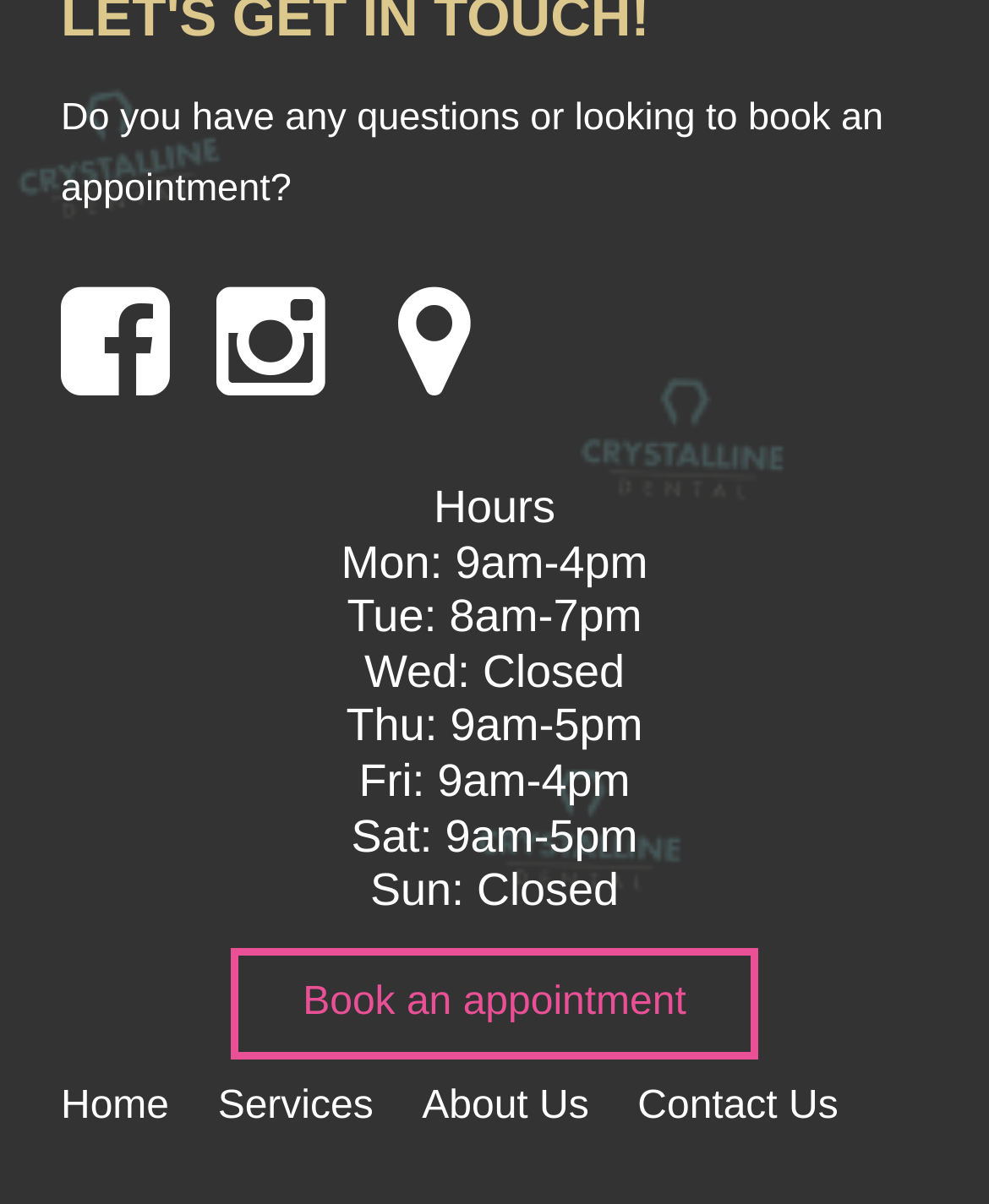Determine the bounding box for the UI element as described: "Book an appointment". The coordinates should be represented as four float numbers between 0 and 1, formatted as [left, top, right, bottom].

[0.232, 0.787, 0.768, 0.881]